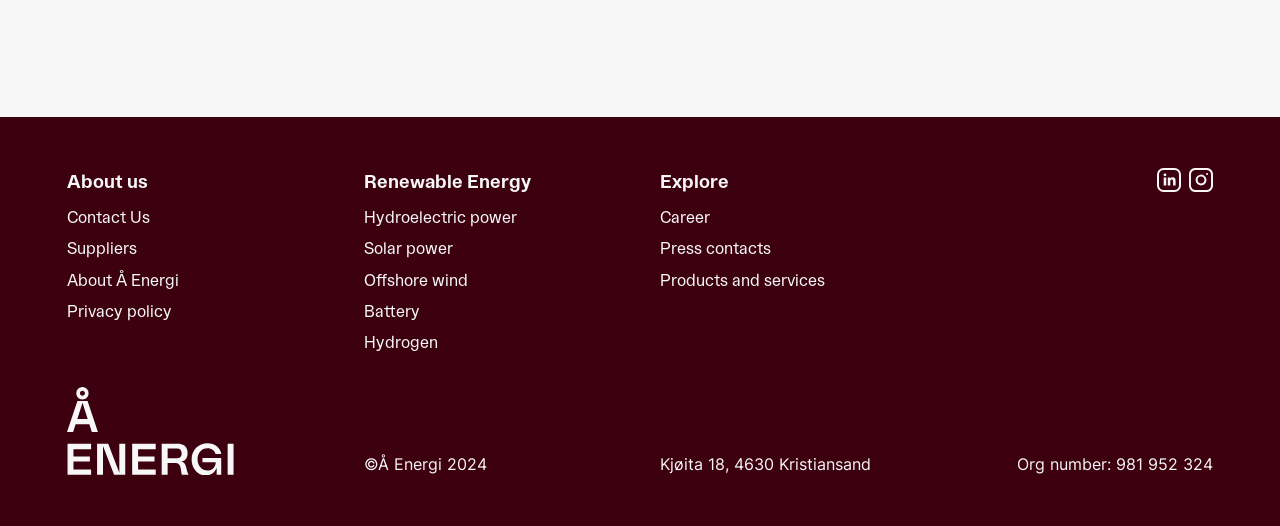What is the company name?
Please ensure your answer to the question is detailed and covers all necessary aspects.

I found the company name by looking at the logo at the top left corner of the webpage, which says 'Å Energi Logo'.